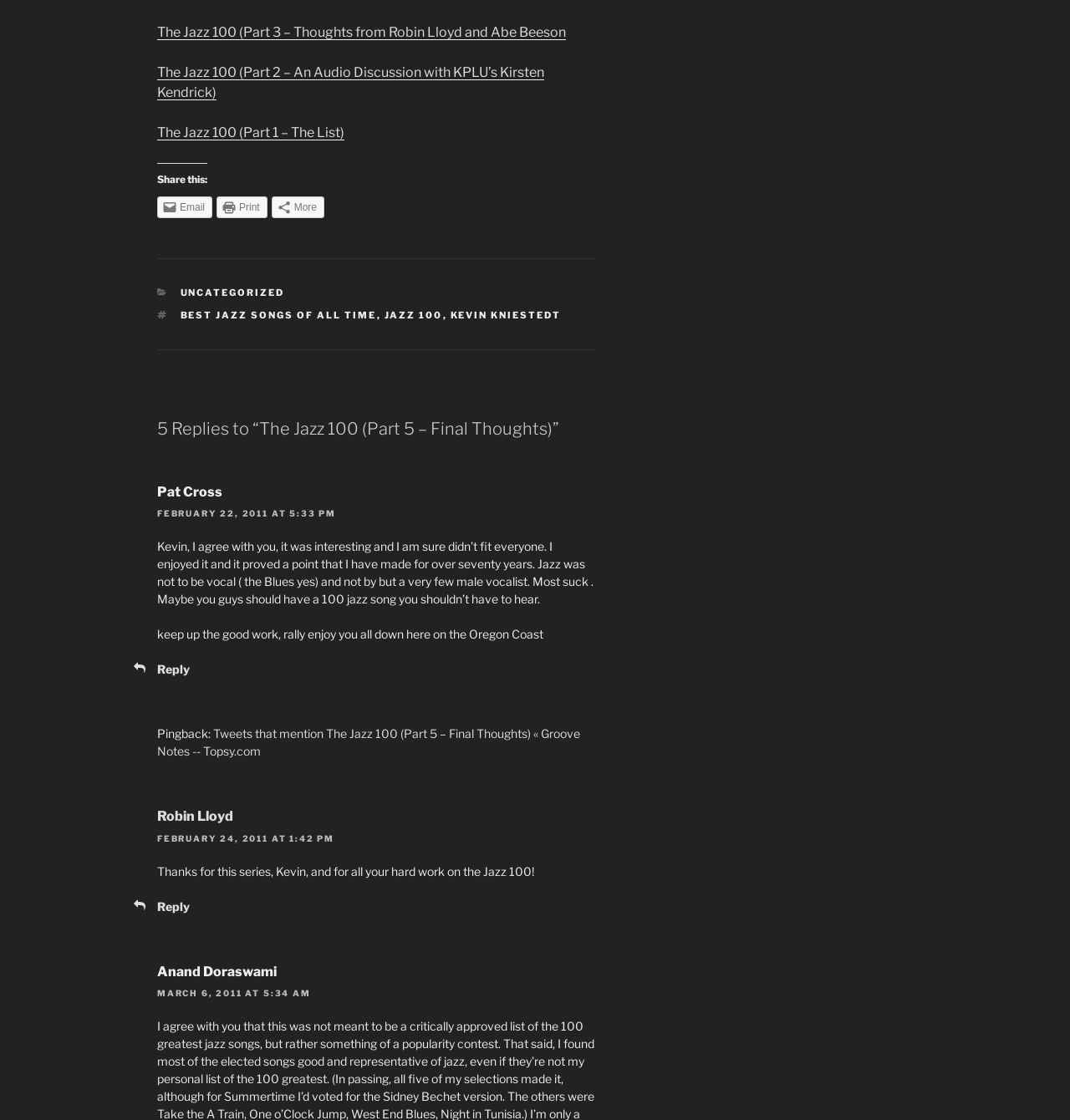Please provide a detailed answer to the question below by examining the image:
What is the date of the first comment?

I looked at the comments section and found the first comment, which is from Pat Cross, and its date is FEBRUARY 22, 2011.